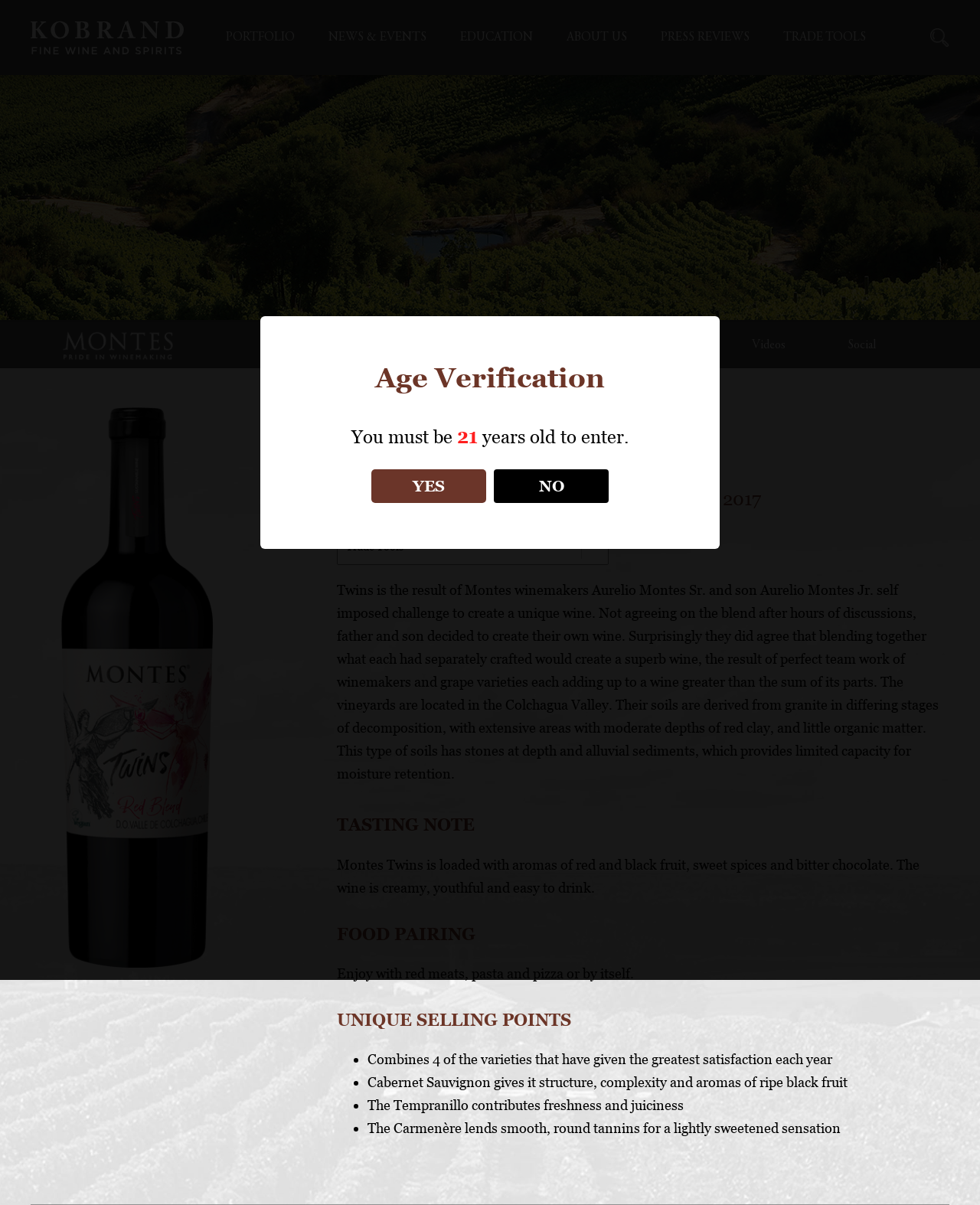Answer the question briefly using a single word or phrase: 
What is the recommended food pairing for Montes Twins?

Red meats, pasta and pizza